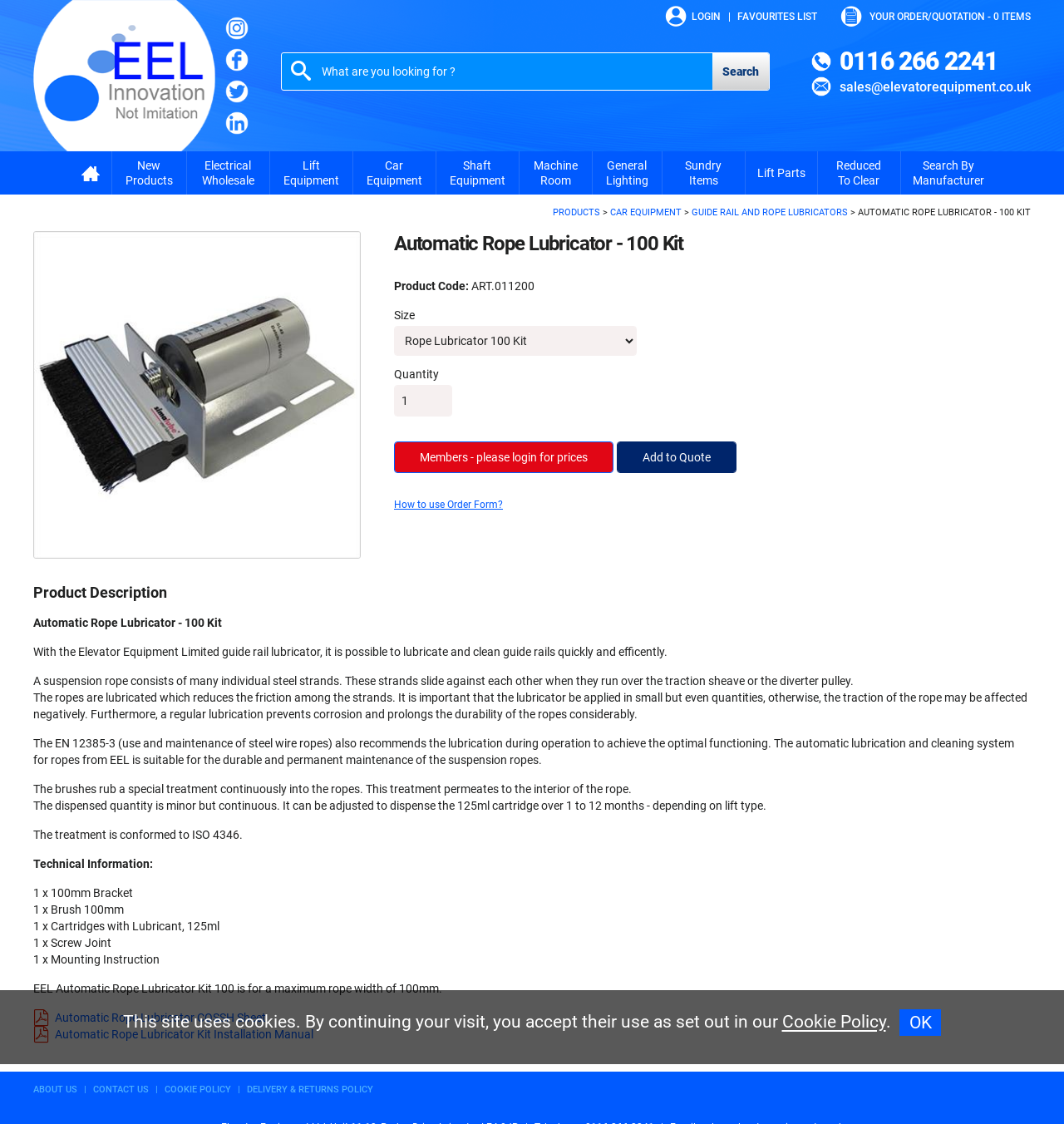Can you find the bounding box coordinates of the area I should click to execute the following instruction: "Login to your account"?

[0.625, 0.005, 0.677, 0.024]